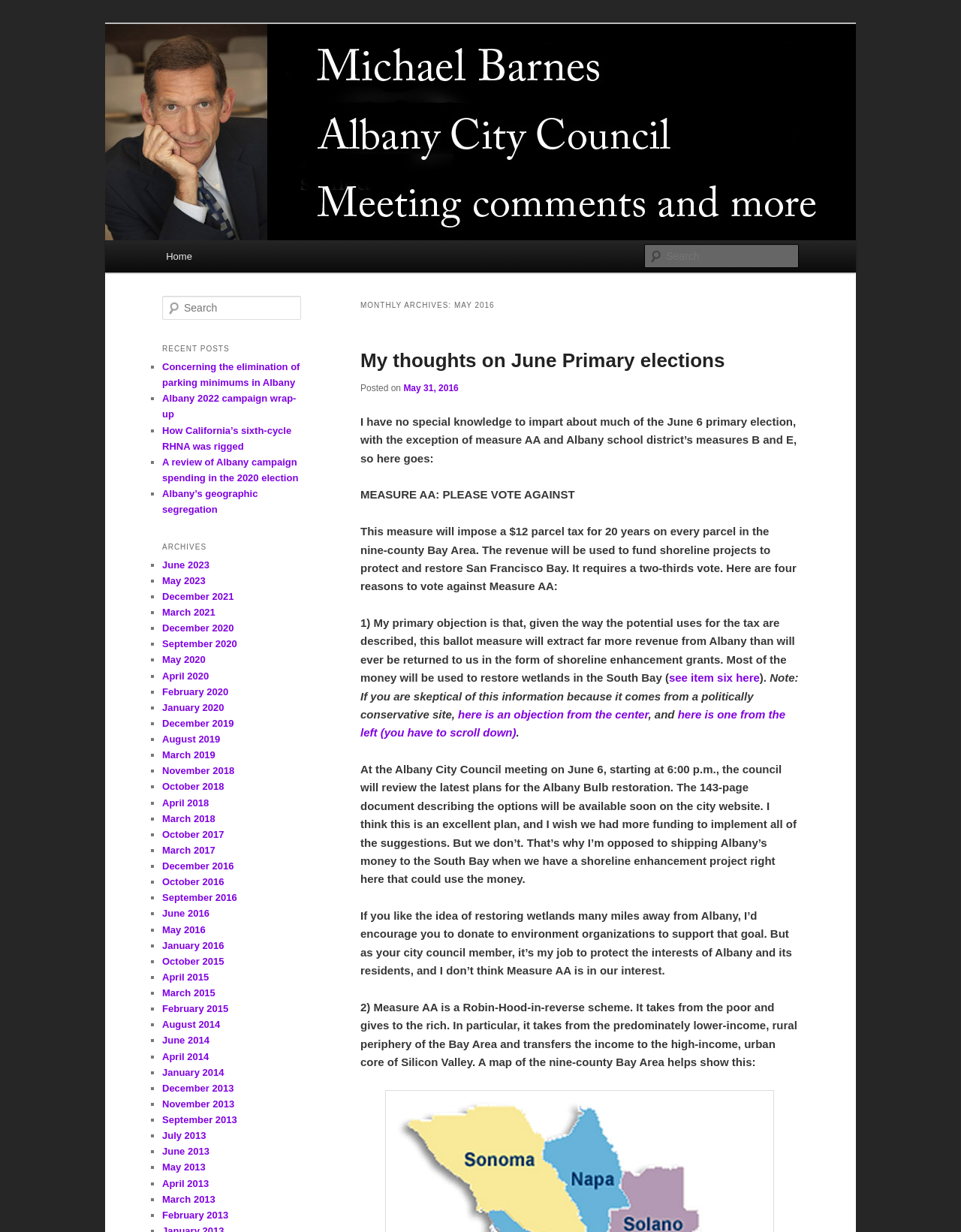What is the date of the Albany City Council meeting mentioned in the blog post?
Could you please answer the question thoroughly and with as much detail as possible?

I found the answer by reading the text 'At the Albany City Council meeting on June 6, starting at 6:00 p.m., the council will review the latest plans for the Albany Bulb restoration.' which mentions the date of the meeting.